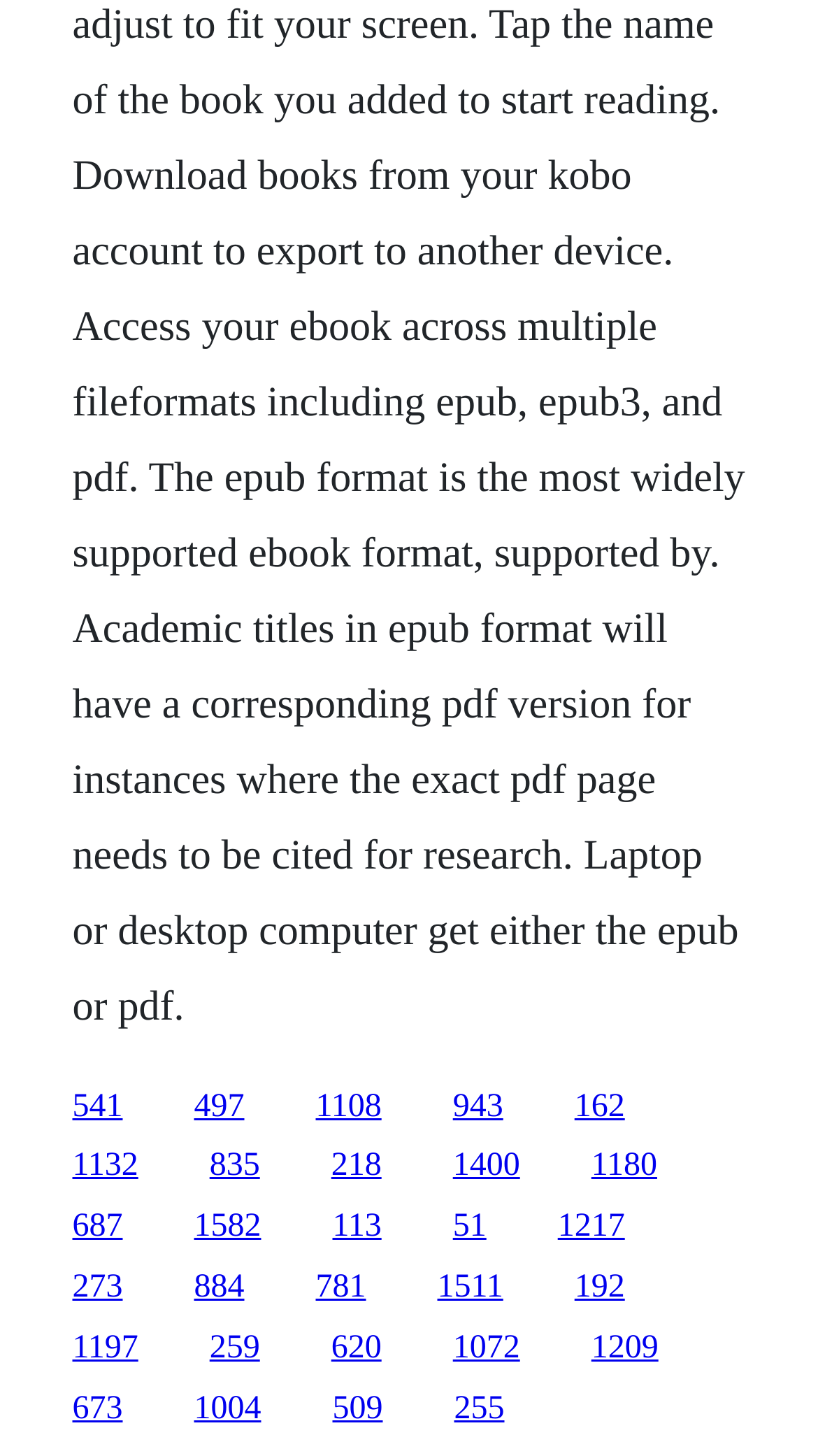Based on the description "51", find the bounding box of the specified UI element.

[0.554, 0.83, 0.595, 0.855]